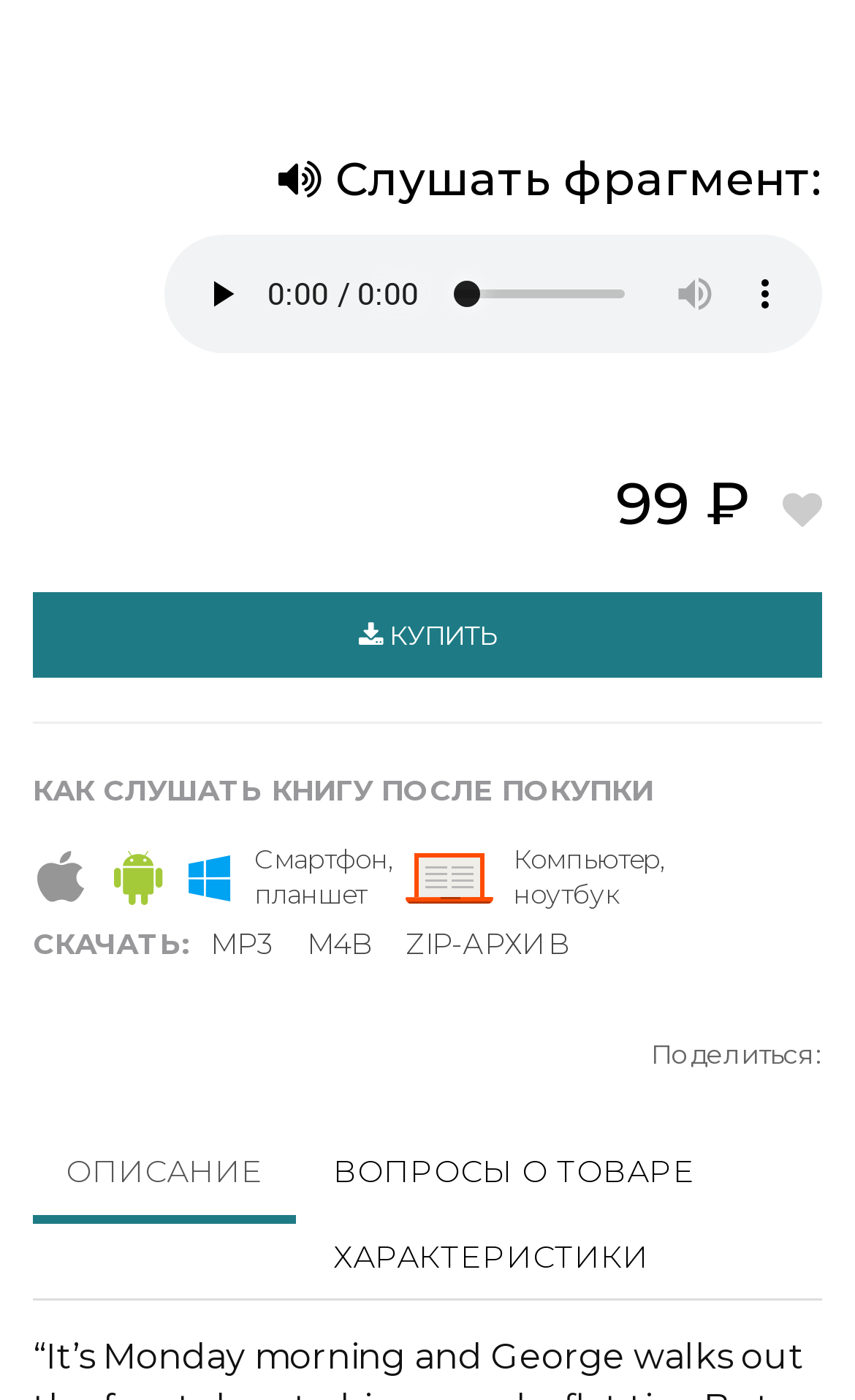Give a one-word or short phrase answer to this question: 
What are the available formats for downloading the book?

MP3, M4B, ZIP archive